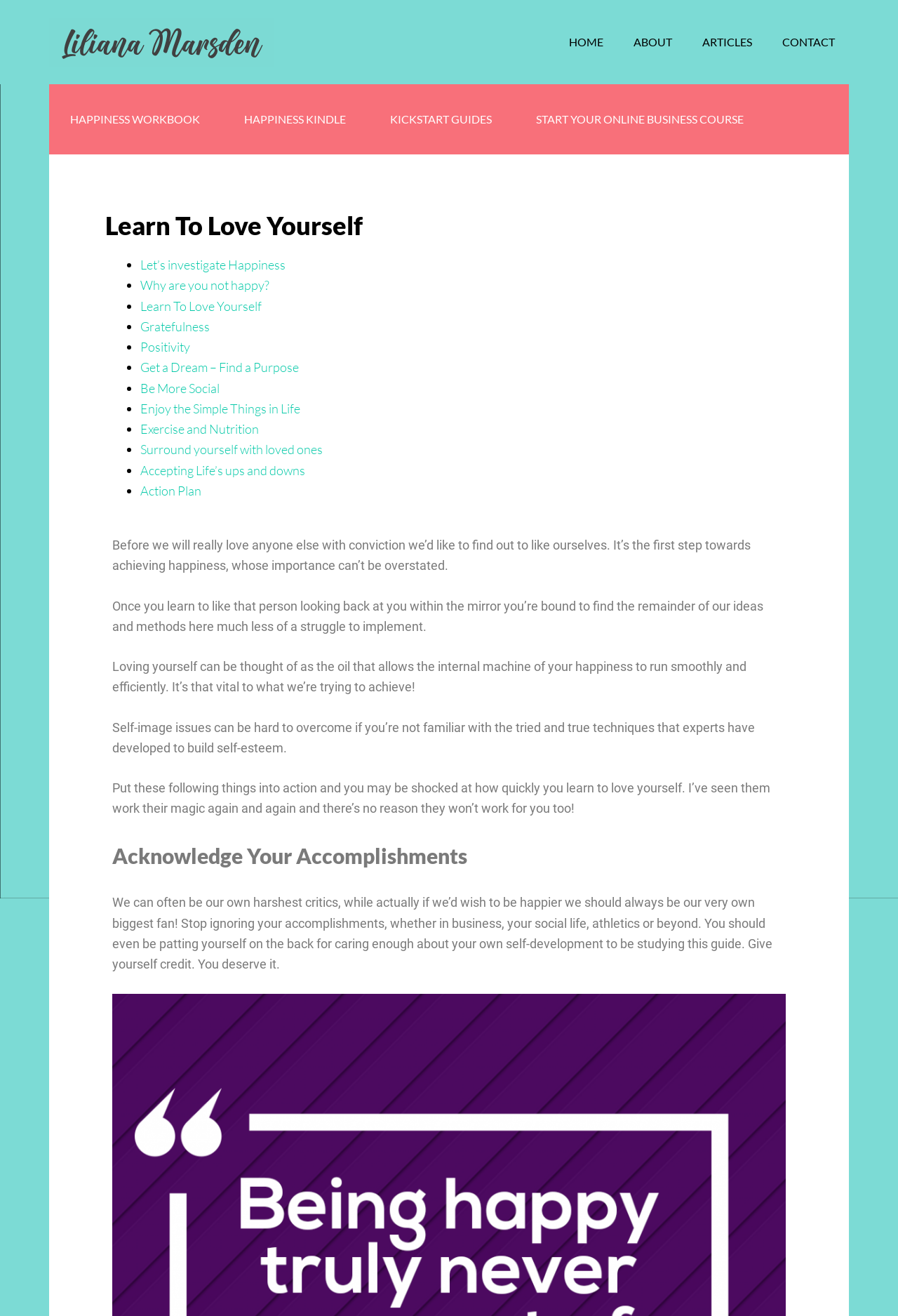Provide the bounding box coordinates in the format (top-left x, top-left y, bottom-right x, bottom-right y). All values are floating point numbers between 0 and 1. Determine the bounding box coordinate of the UI element described as: Exercise and Nutrition

[0.156, 0.32, 0.288, 0.332]